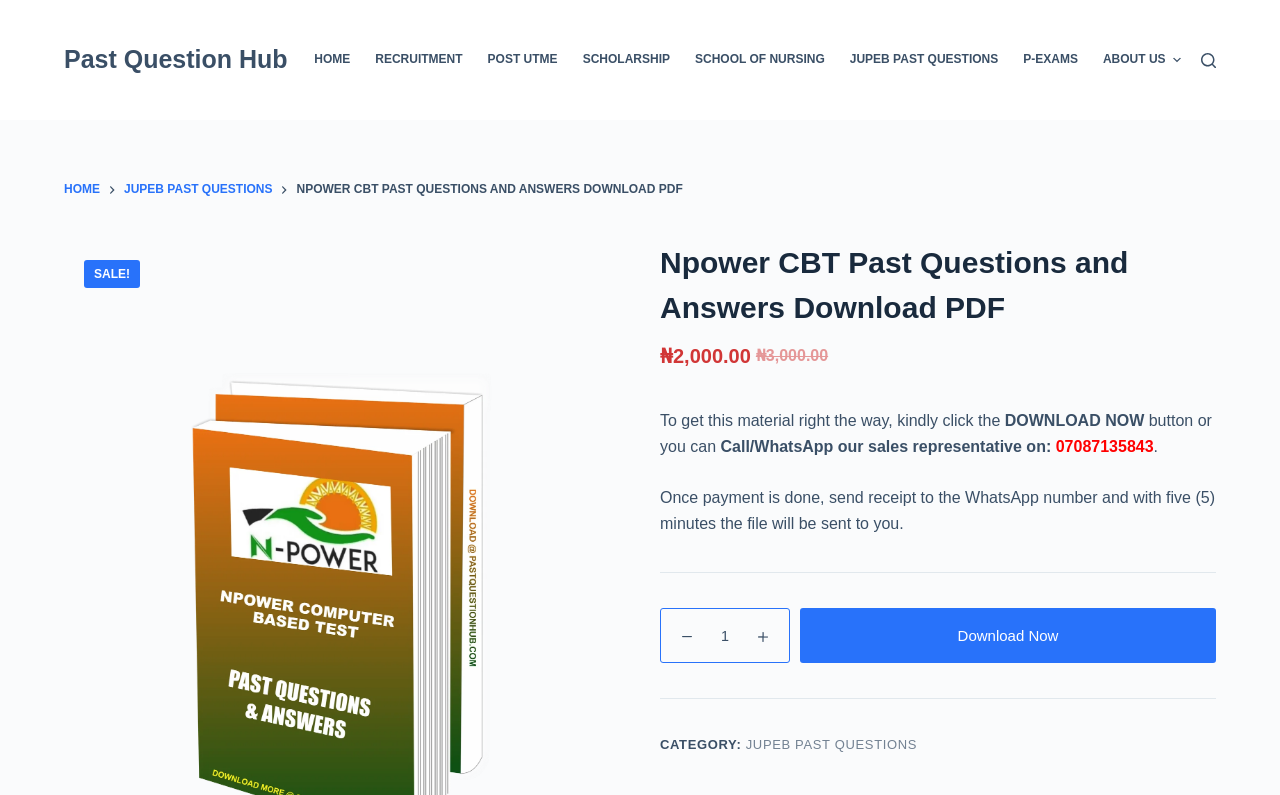Create a detailed summary of the webpage's content and design.

The webpage is about Npower CBT Past Questions and Answers Download PDF. At the top left corner, there is a "Skip to content" link. Next to it, there is a "Past Question Hub" link. 

On the top navigation bar, there are several menu items, including "HOME", "RECRUITMENT", "POST UTME", "SCHOLARSHIP", "SCHOOL OF NURSING", "JUPEB PAST QUESTIONS", "P-EXAMS", and "ABOUT US". The navigation bar spans across the top of the page, with a small image at the far right end. 

On the top right corner, there is a "Search" button. Below the navigation bar, there is a header section with links to "HOME" and "JUPEB PAST QUESTIONS". The main title "NPOWER CBT PAST QUESTIONS AND ANSWERS DOWNLOAD PDF" is displayed prominently in the middle of the page.

Below the title, there is a "SALE!" notification, followed by the original and current prices of the material. The current price is ₦2,000.00. There is a call-to-action to download the material, with a "DOWNLOAD NOW" button. Alternatively, users can call or WhatsApp a sales representative to purchase the material. 

The webpage also displays a product quantity spinner and a "Download Now" button. At the bottom, there is a category label with a link to "JUPEB PAST QUESTIONS".